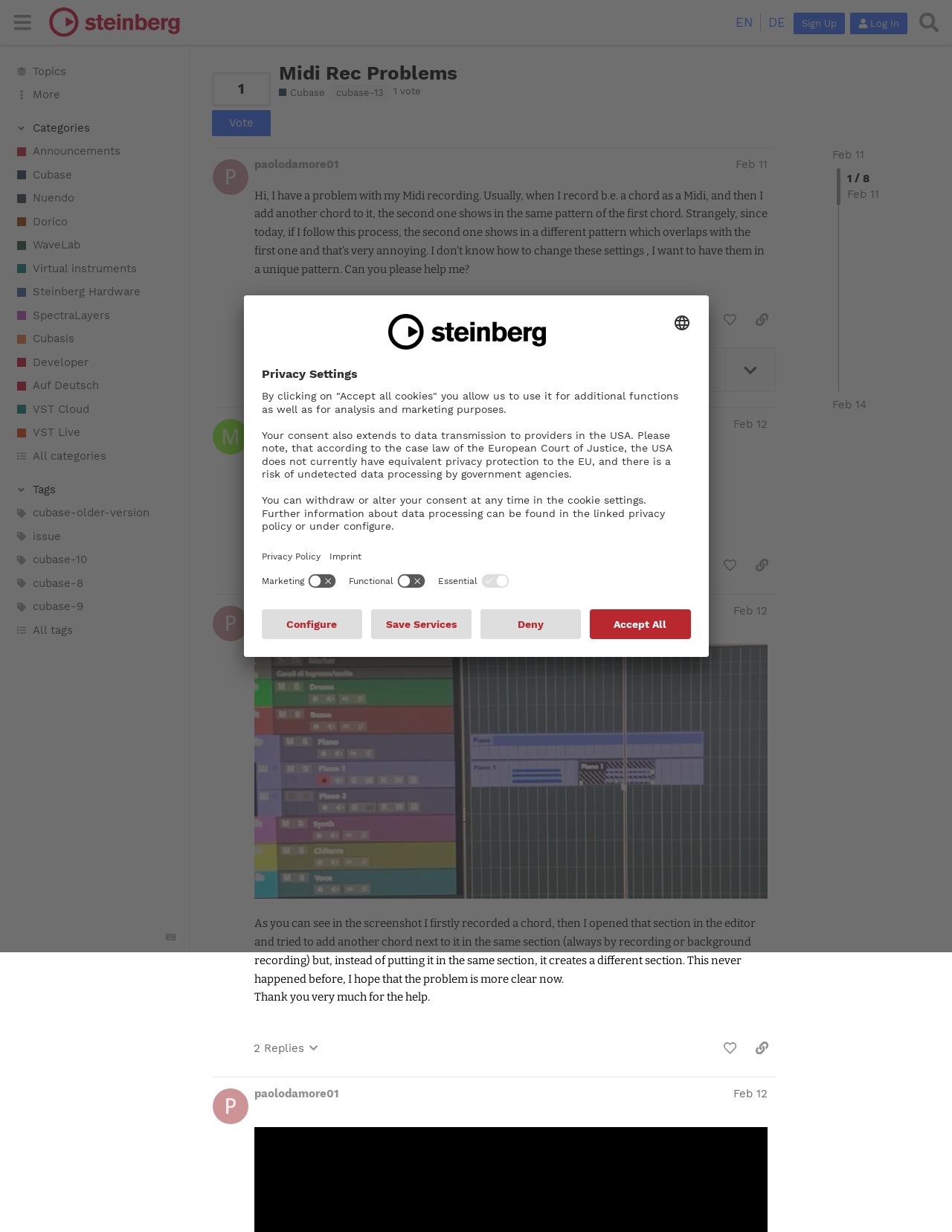Using the format (top-left x, top-left y, bottom-right x, bottom-right y), and given the element description, identify the bounding box coordinates within the screenshot: title="like this post"

[0.752, 0.841, 0.781, 0.861]